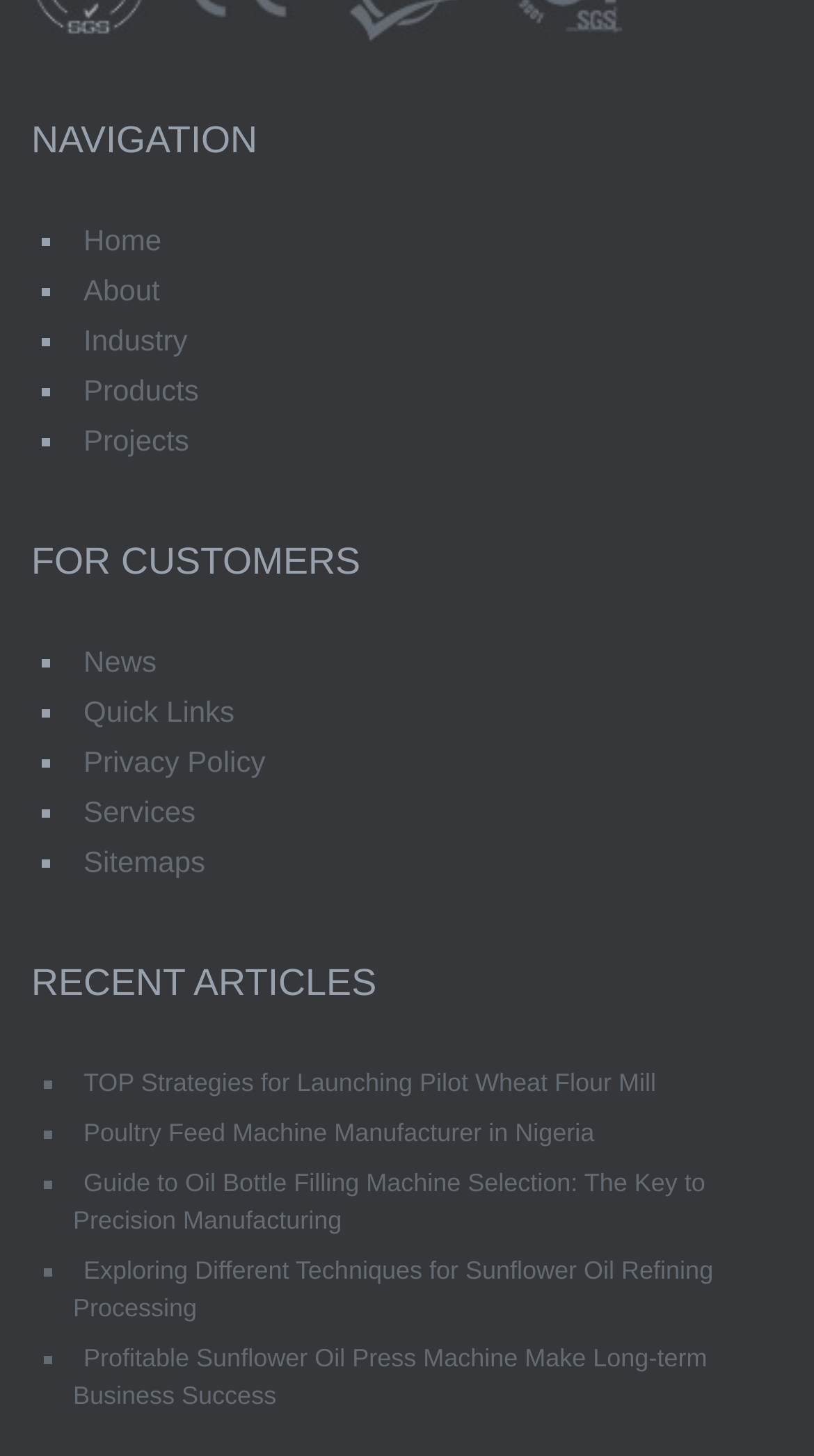Are there any links to policy pages?
Please provide a detailed answer to the question.

Yes, there are links to policy pages on the webpage. Specifically, there is a link to the 'Privacy Policy' page, which is located in the navigation section.